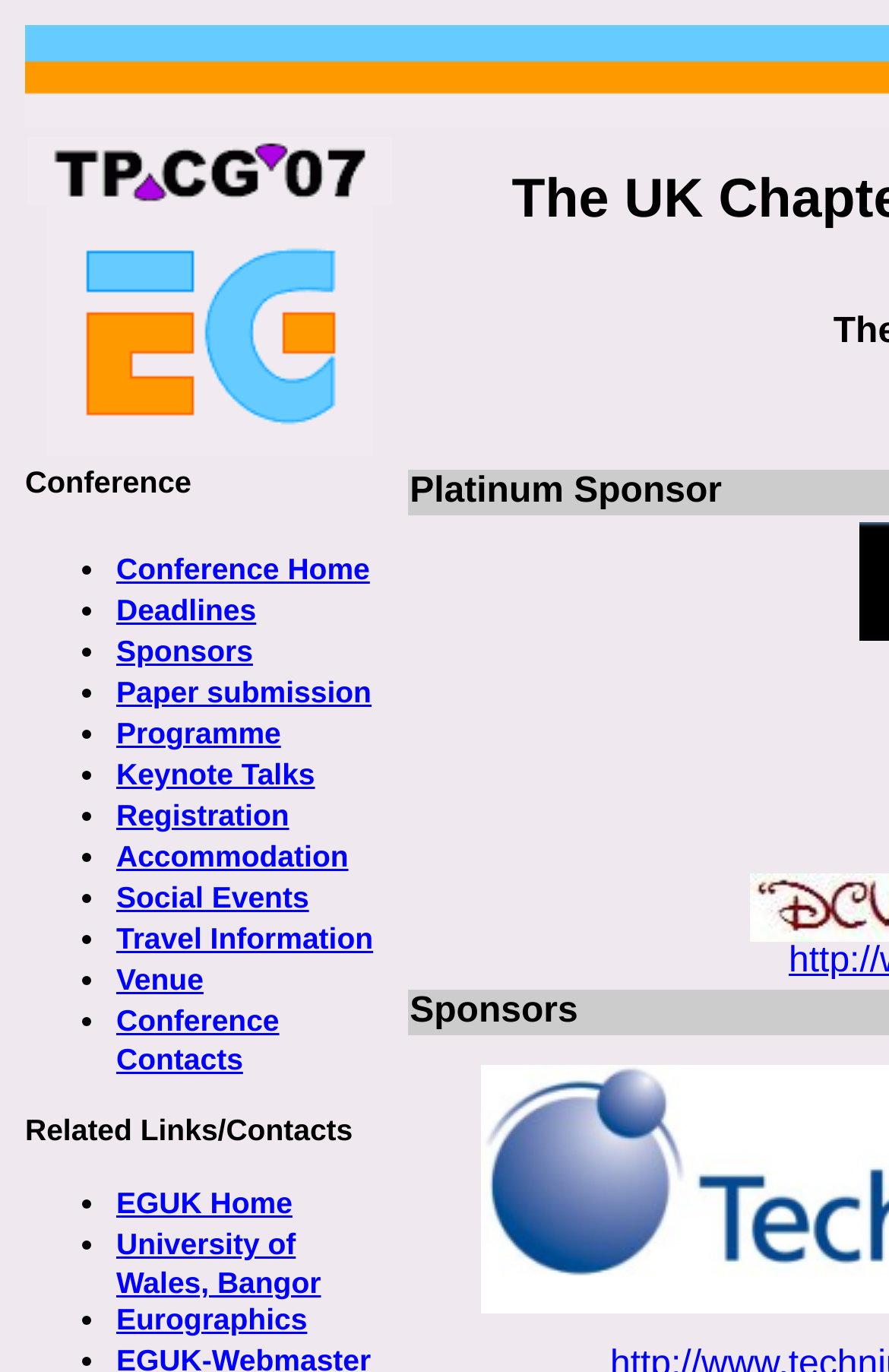Please identify the bounding box coordinates of the region to click in order to complete the task: "Check Keynote Talks". The coordinates must be four float numbers between 0 and 1, specified as [left, top, right, bottom].

[0.131, 0.55, 0.354, 0.579]